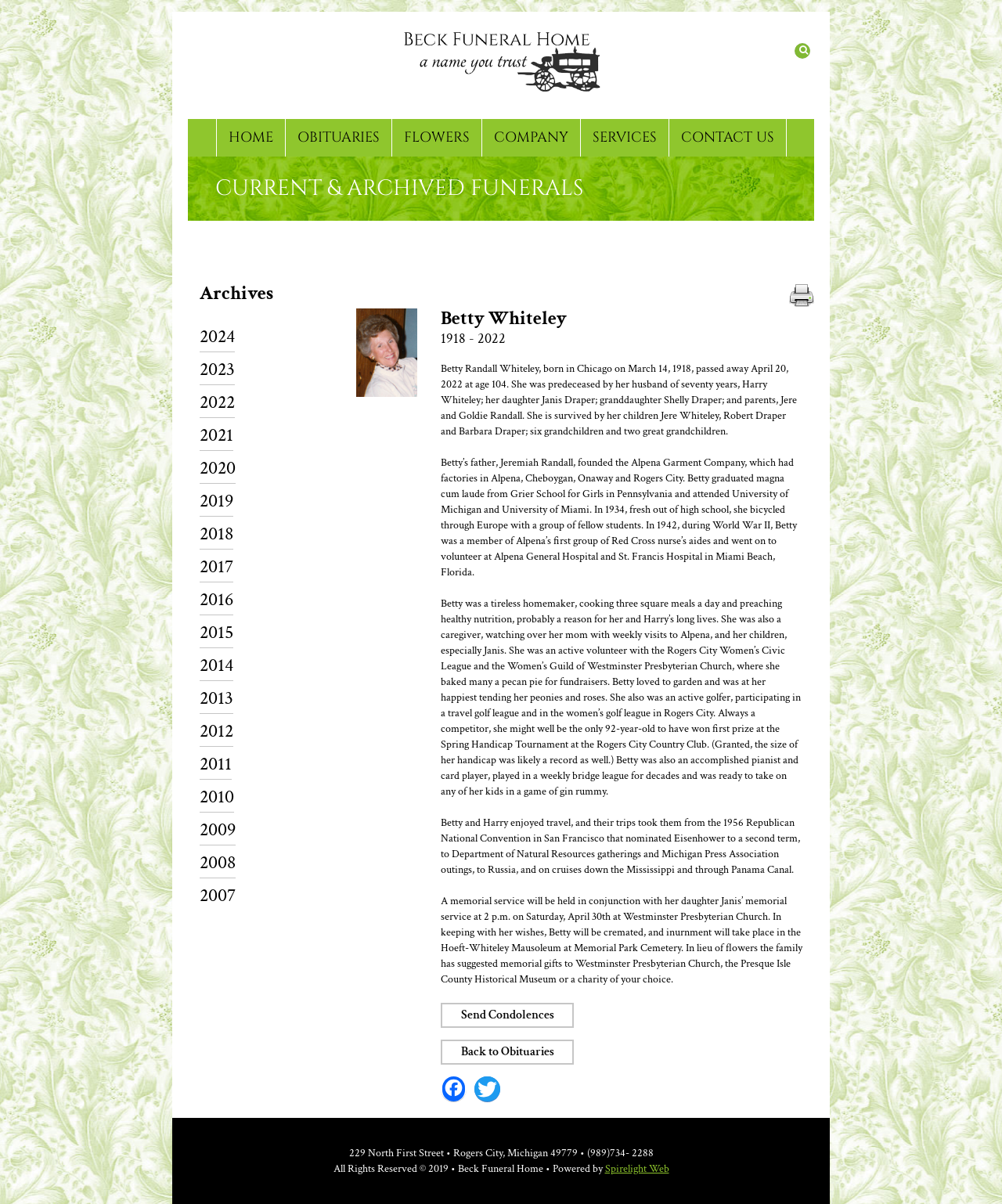What is the name of the company that powered the website?
Provide an in-depth and detailed explanation in response to the question.

I found this answer by looking at the text 'Powered by Spirelight Web' which provides the name of the company that powered the website.